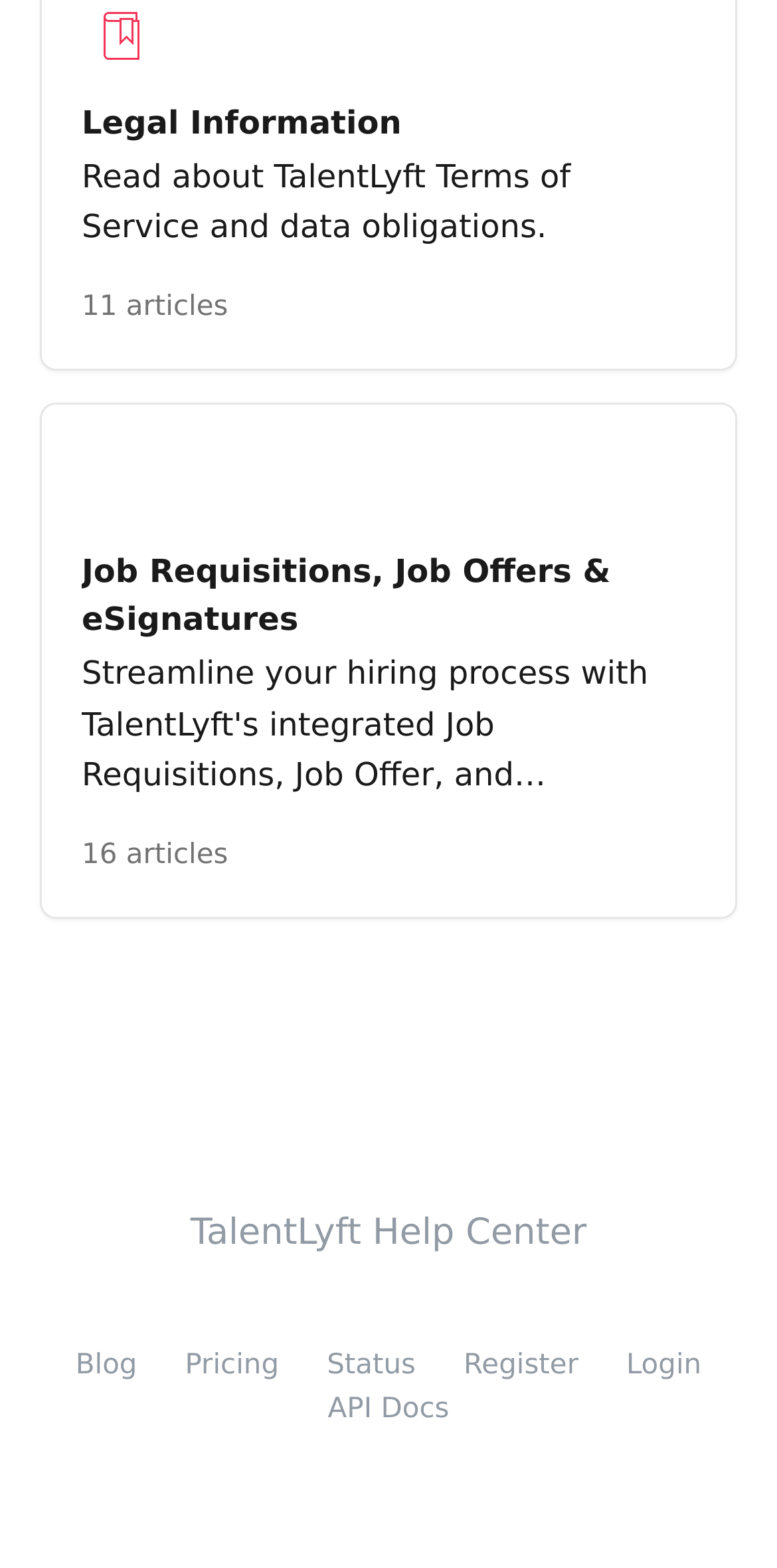How many articles are related to 'Job Requisitions, Job Offers & eSignatures'?
Using the information presented in the image, please offer a detailed response to the question.

According to the link description, there are 16 articles related to 'Job Requisitions, Job Offers & eSignatures'.